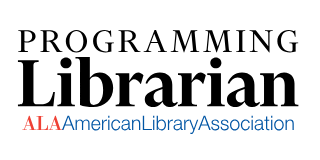Refer to the image and provide an in-depth answer to the question: 
What is the purpose of the platform?

The purpose of the platform can be inferred from the caption, which states that the logo represents a commitment to enhancing library services and programming for communities, indicating that the platform aims to improve library services.